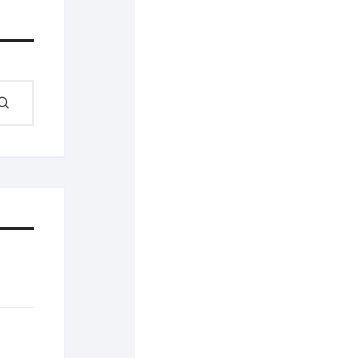Detail the scene shown in the image extensively.

The image displays a clean and minimalist search interface from the Blackhairmart.com website. The search box prominently sits at the center of the interface, inviting users to enter keywords to find products conveniently. Accompanied by a small magnifying glass icon, it enhances user experience by indicating its functionality. Below the search field, additional navigation links to various product categories such as "Natural Hair Care," "Wigs," and "Hair Regrowth" are available, facilitating seamless exploration of the website's offerings. The overall design reflects a user-friendly layout, ensuring that visitors can easily access the information and products they are seeking.